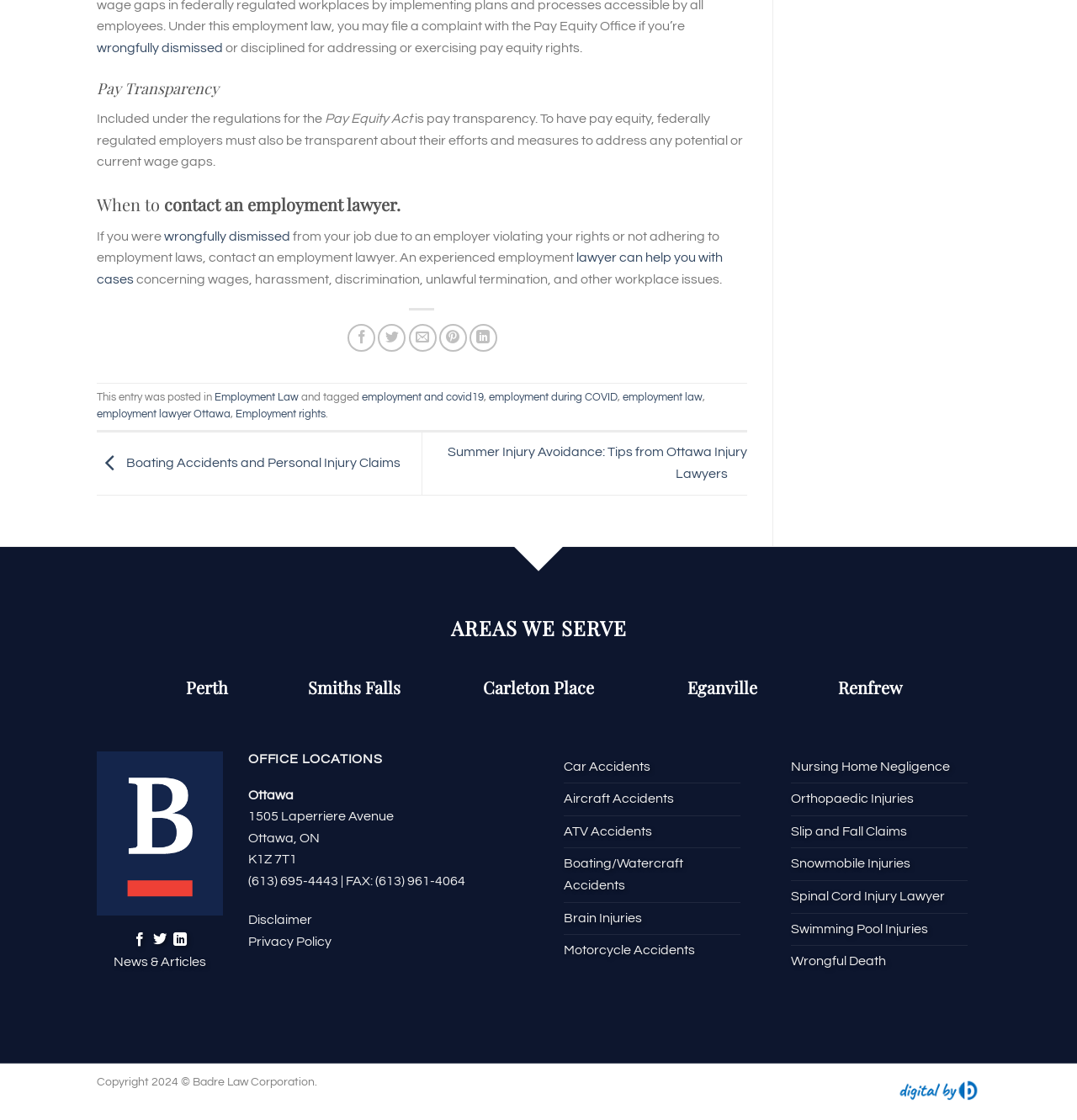Find the bounding box coordinates for the area that must be clicked to perform this action: "Share on Facebook".

[0.323, 0.289, 0.349, 0.314]